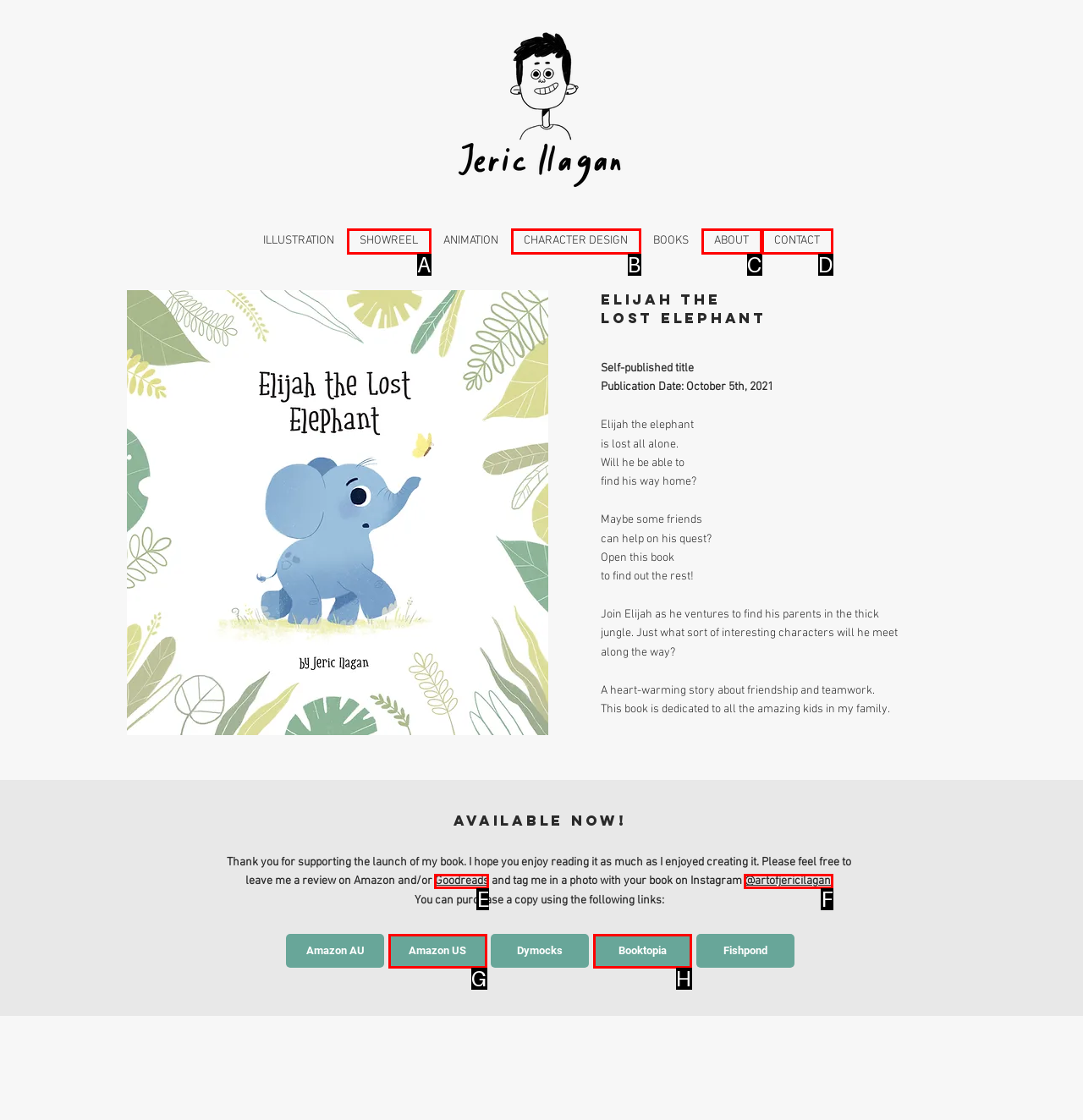From the given choices, determine which HTML element aligns with the description: CHARACTER DESIGN Respond with the letter of the appropriate option.

B